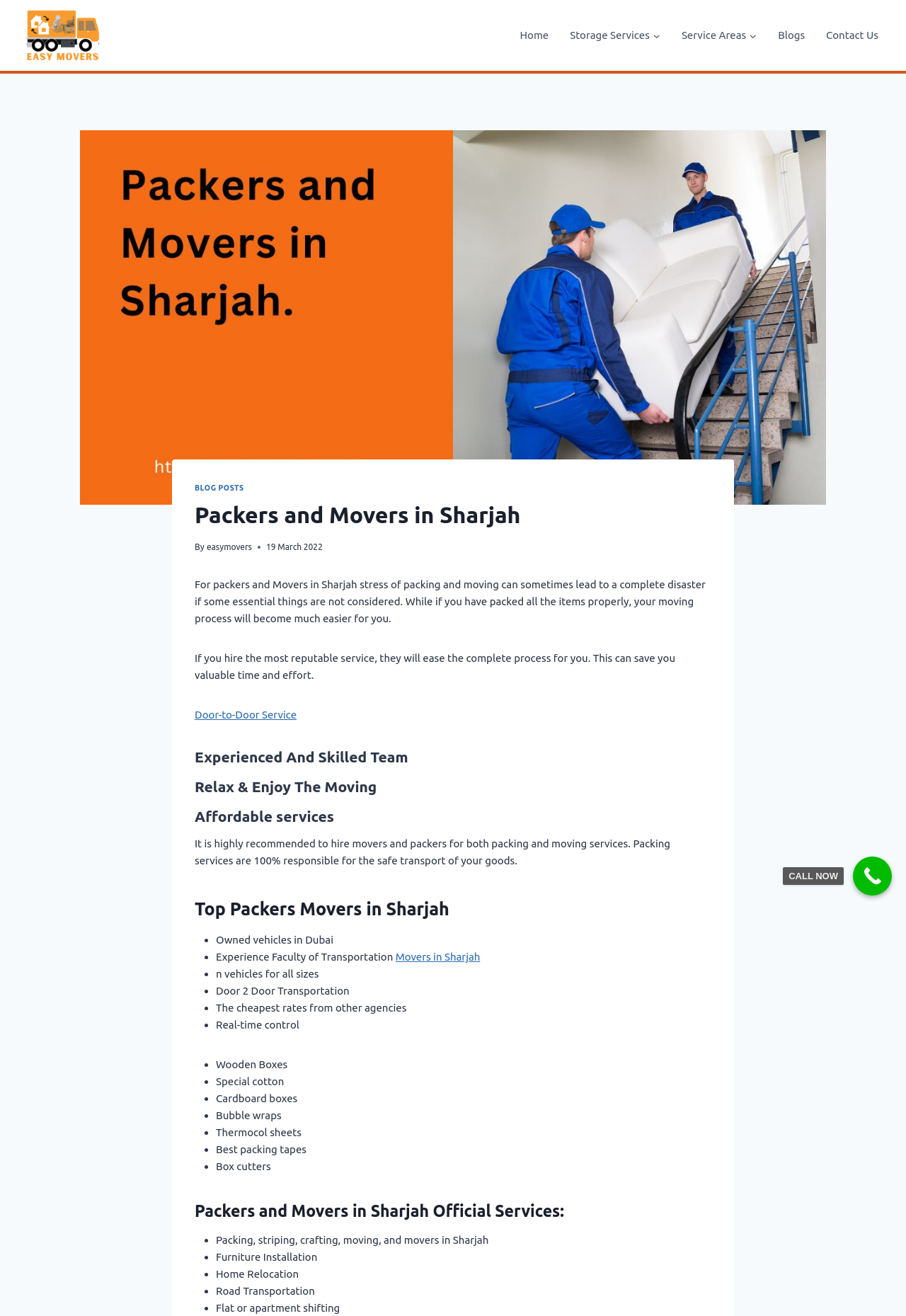What is the call-to-action button at the bottom of the webpage?
Please utilize the information in the image to give a detailed response to the question.

The call-to-action button is located at the bottom right corner of the webpage, and it is a prominent button that encourages the user to take action and call the company.